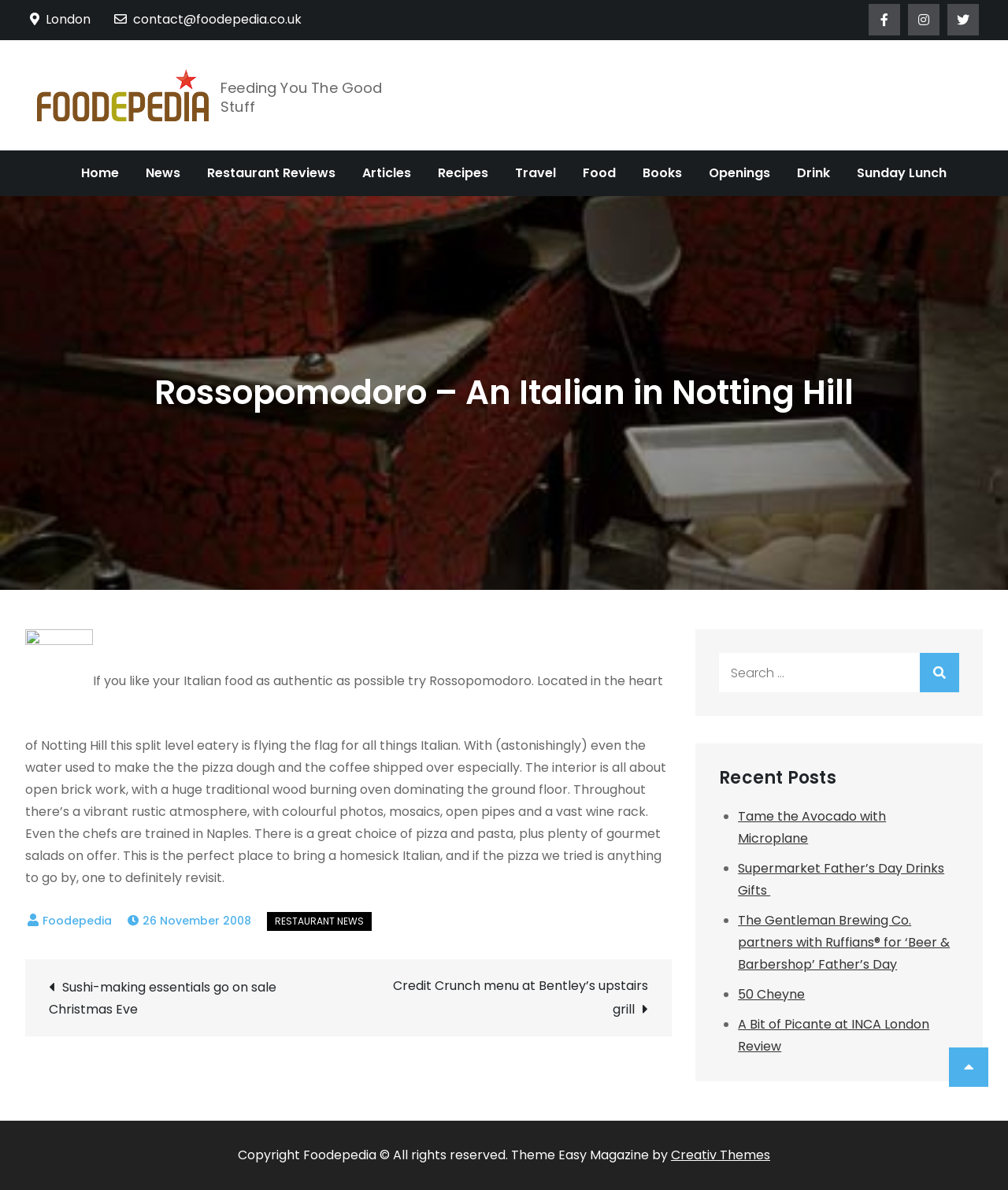Consider the image and give a detailed and elaborate answer to the question: 
What is the atmosphere of the restaurant?

The atmosphere of the restaurant is described in the article text as 'a vibrant rustic atmosphere, with colourful photos, mosaics, open pipes and a vast wine rack'.